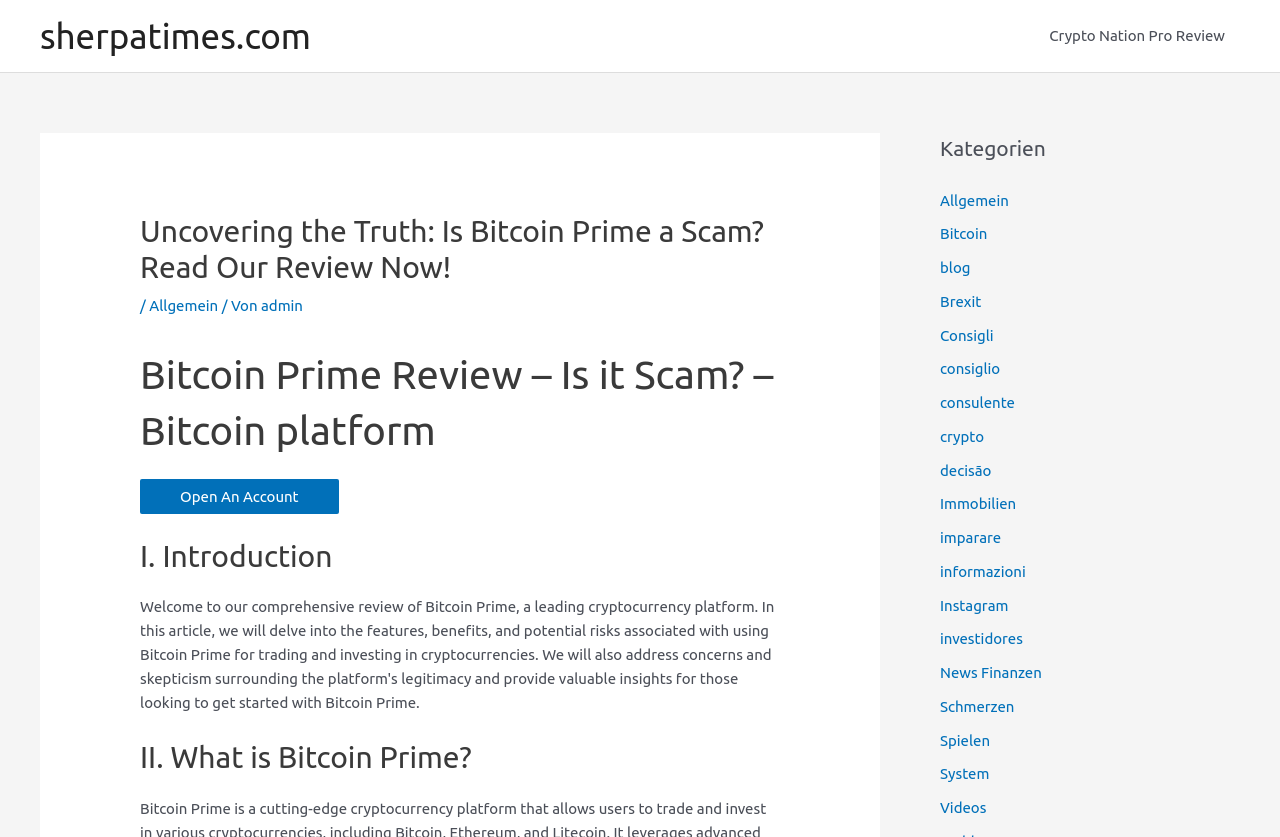Determine the bounding box coordinates for the element that should be clicked to follow this instruction: "Navigate to the 'Crypto Nation Pro Review' page". The coordinates should be given as four float numbers between 0 and 1, in the format [left, top, right, bottom].

[0.808, 0.0, 0.969, 0.086]